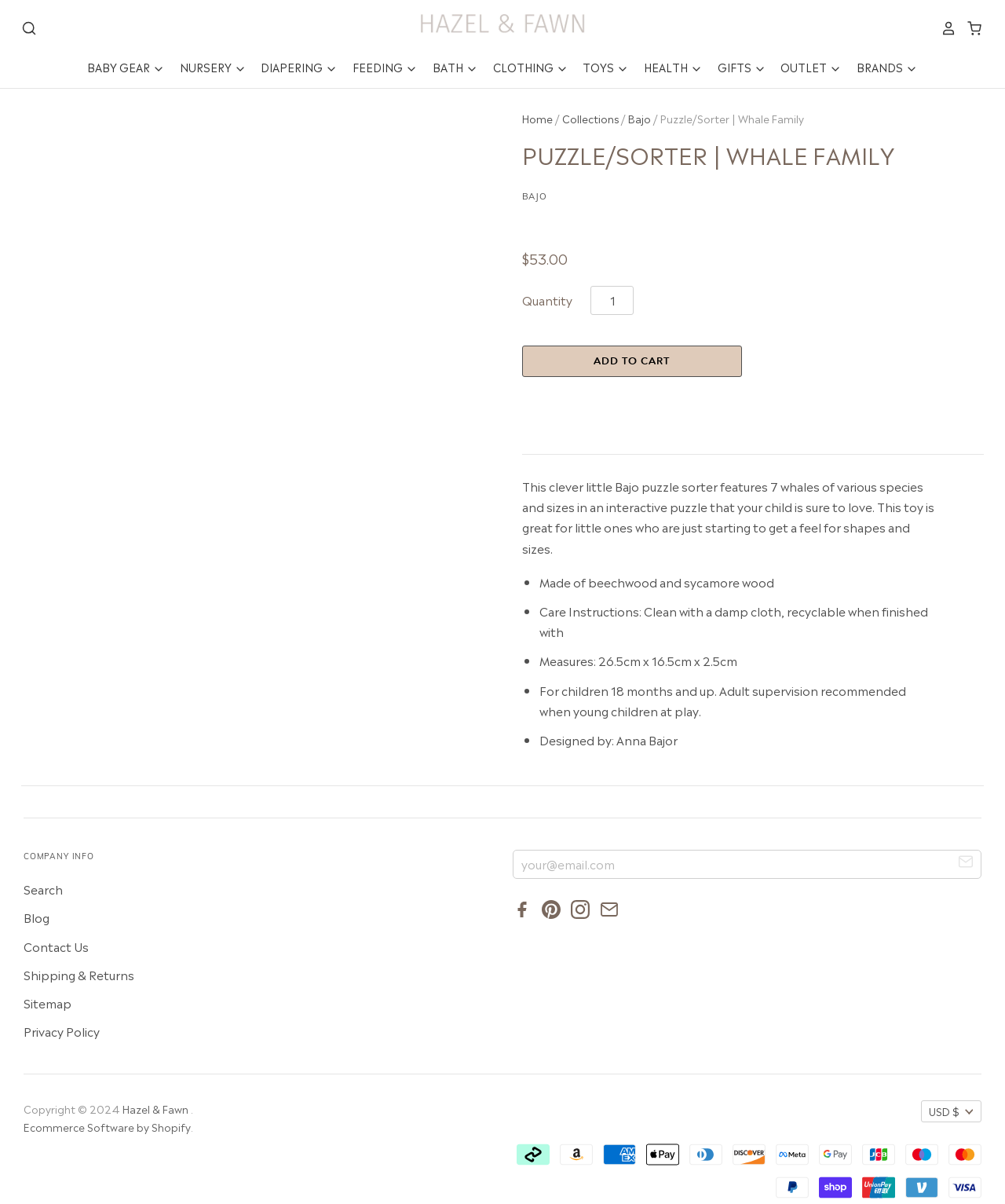Give a concise answer using one word or a phrase to the following question:
What is the price of the Bajo Whale Family Puzzle?

$53.00